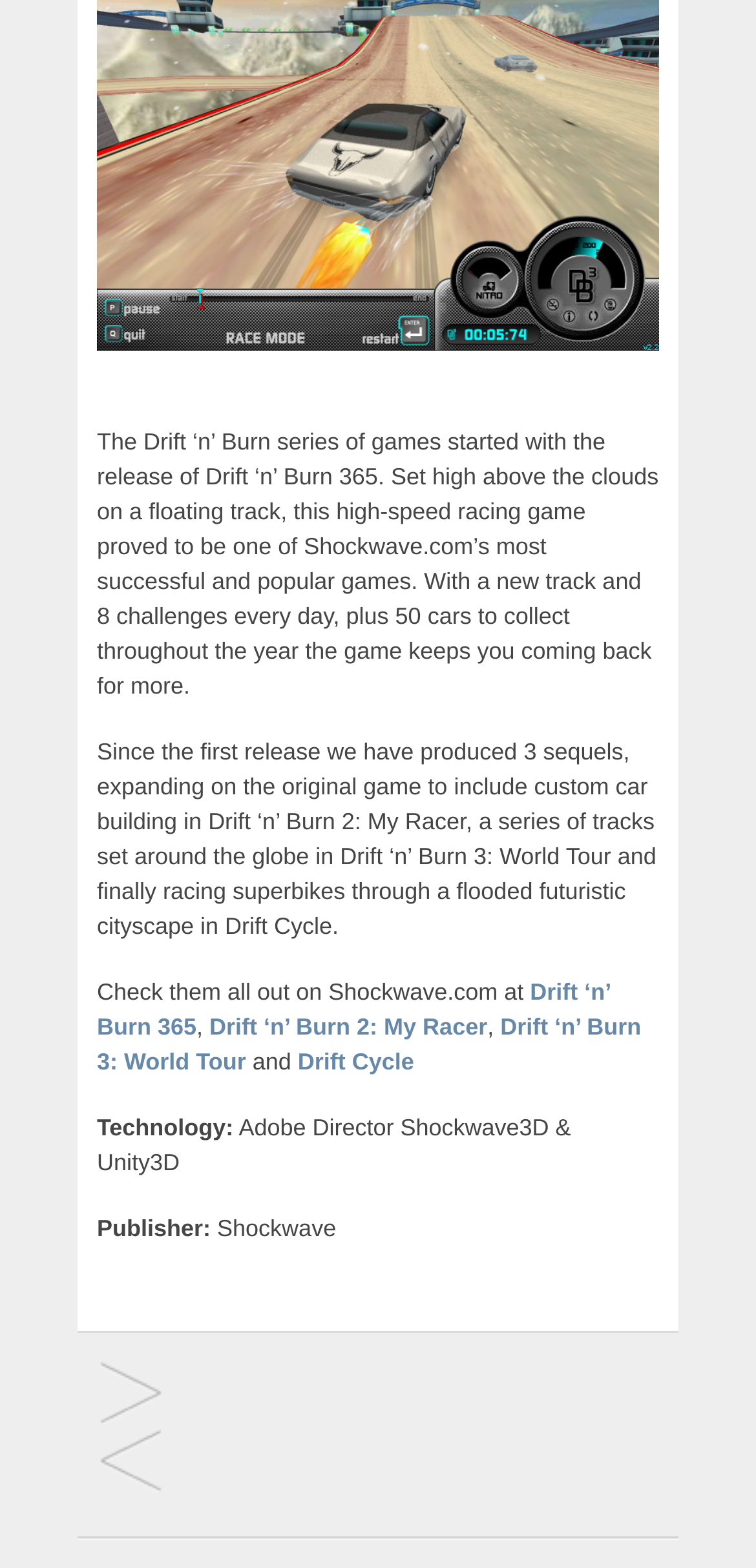Identify the bounding box for the UI element that is described as follows: "Breeder".

[0.128, 0.912, 0.218, 0.956]